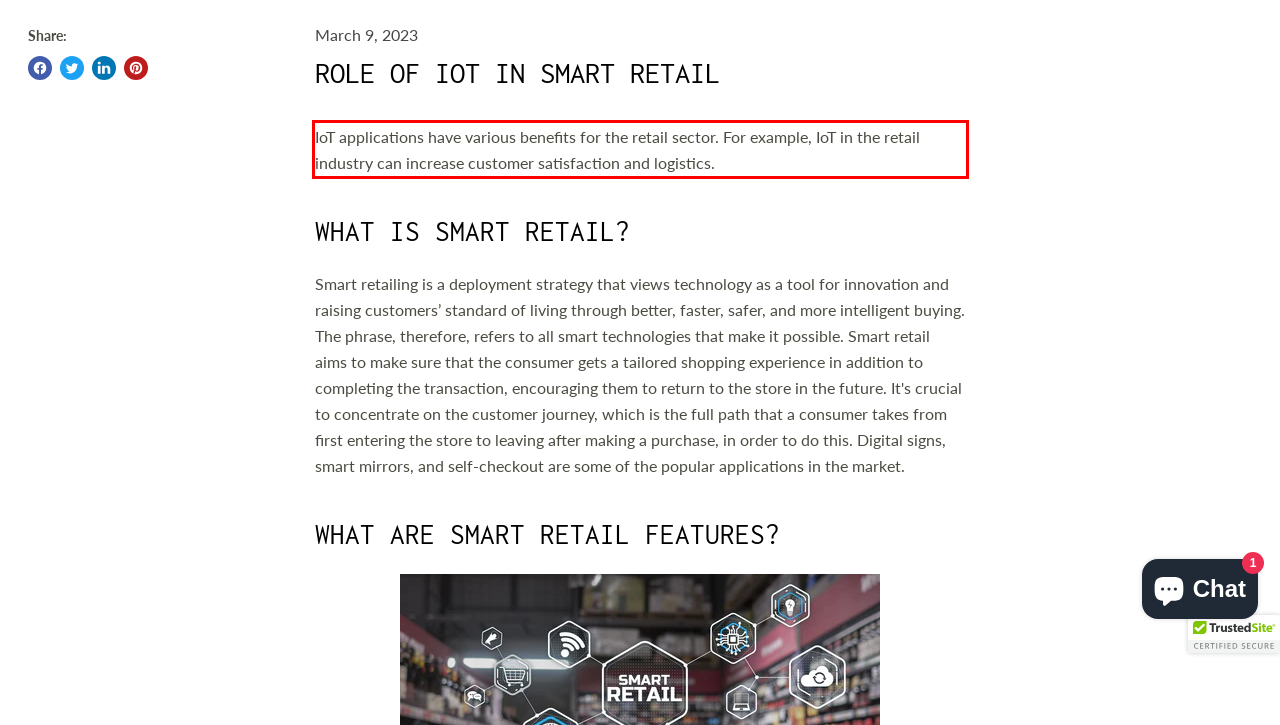Given a webpage screenshot, locate the red bounding box and extract the text content found inside it.

IoT applications have various benefits for the retail sector. For example, IoT in the retail industry can increase customer satisfaction and logistics.